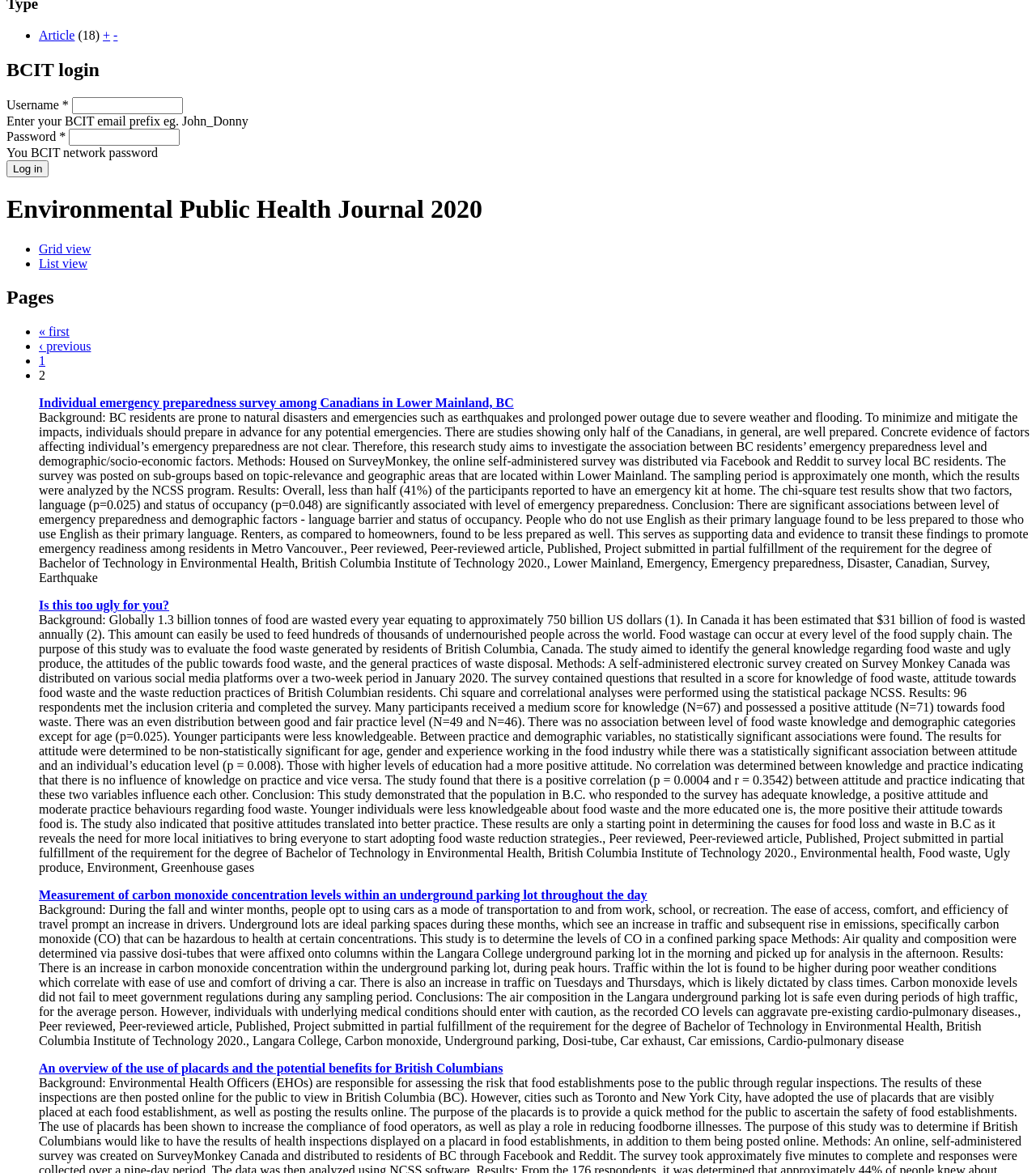Using the format (top-left x, top-left y, bottom-right x, bottom-right y), provide the bounding box coordinates for the described UI element. All values should be floating point numbers between 0 and 1: Article

[0.038, 0.024, 0.072, 0.036]